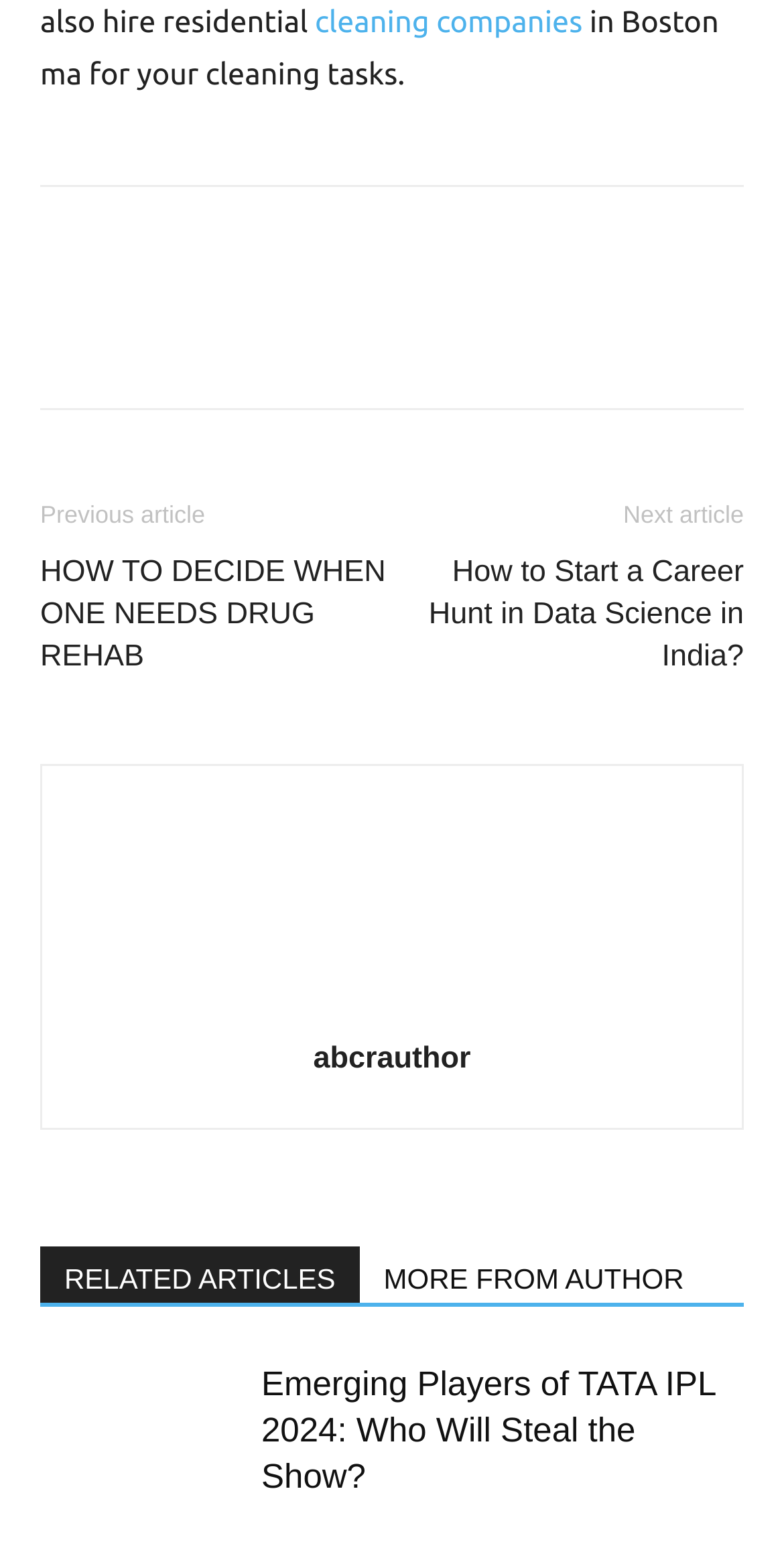Locate the bounding box coordinates of the clickable region necessary to complete the following instruction: "read the article about Emerging Players of TATA IPL 2024". Provide the coordinates in the format of four float numbers between 0 and 1, i.e., [left, top, right, bottom].

[0.333, 0.882, 0.912, 0.966]